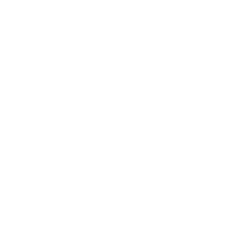What is the purpose of Obstacle Daredevil Island?
Based on the screenshot, respond with a single word or phrase.

Promote physical activity